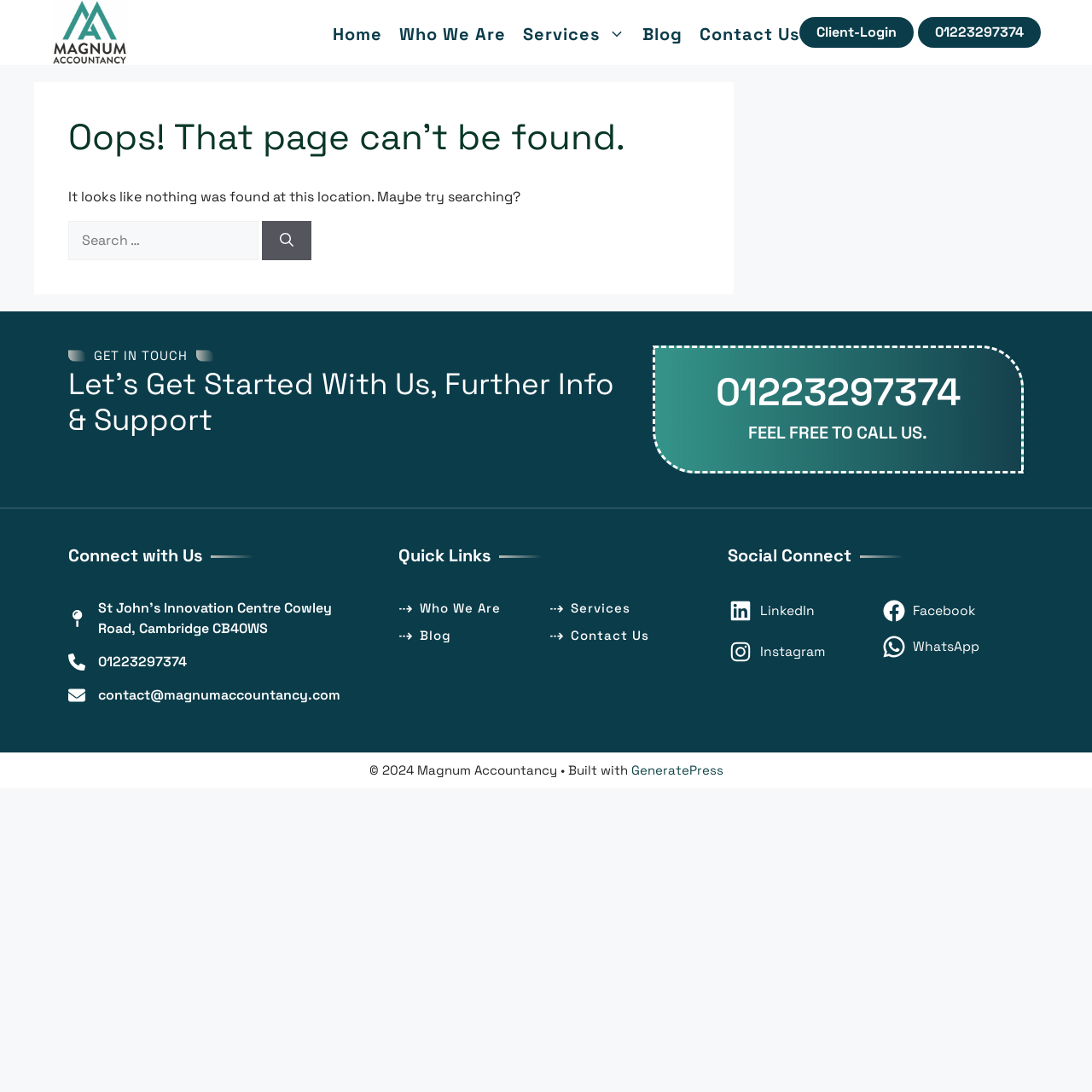Given the content of the image, can you provide a detailed answer to the question?
What is the phone number to call for further info and support?

The phone number to call for further info and support can be found in the 'GET IN TOUCH' section, where it is written as '01223297374'.